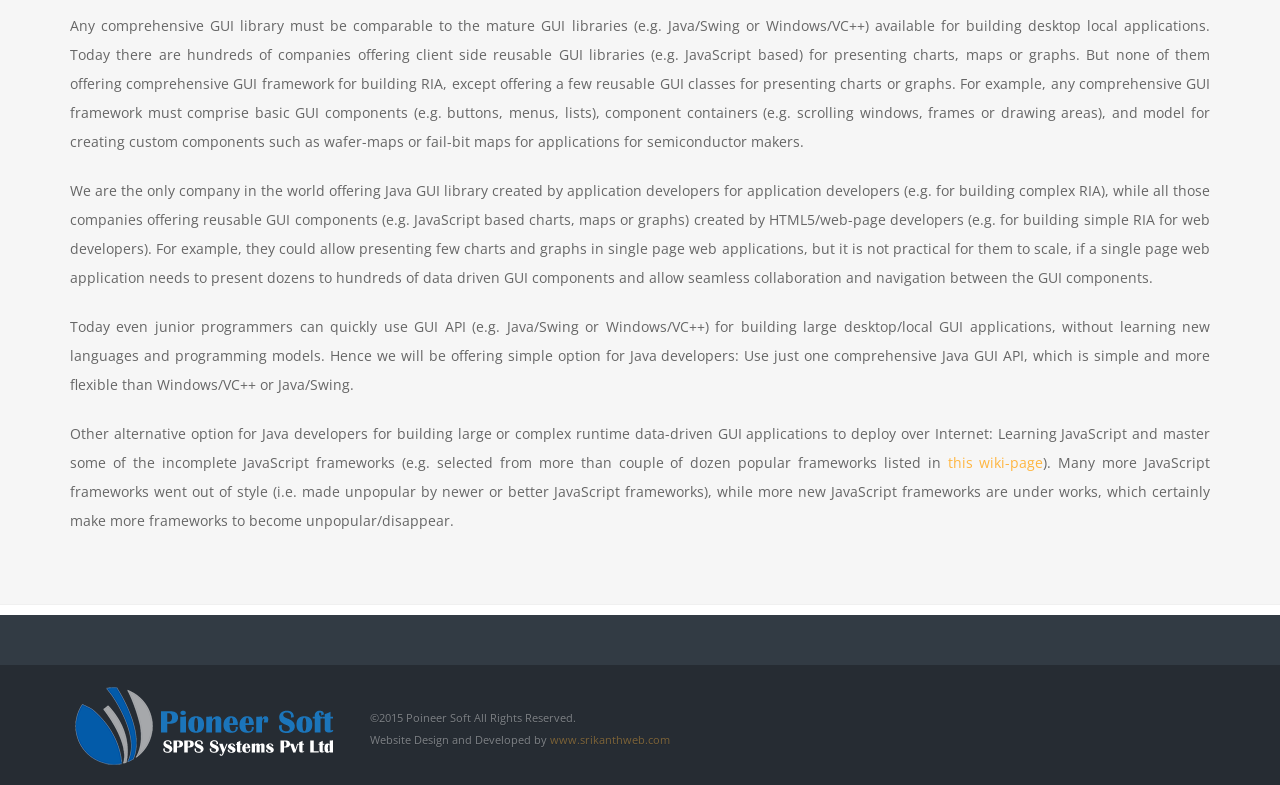Ascertain the bounding box coordinates for the UI element detailed here: "this wiki-page". The coordinates should be provided as [left, top, right, bottom] with each value being a float between 0 and 1.

[0.74, 0.578, 0.815, 0.602]